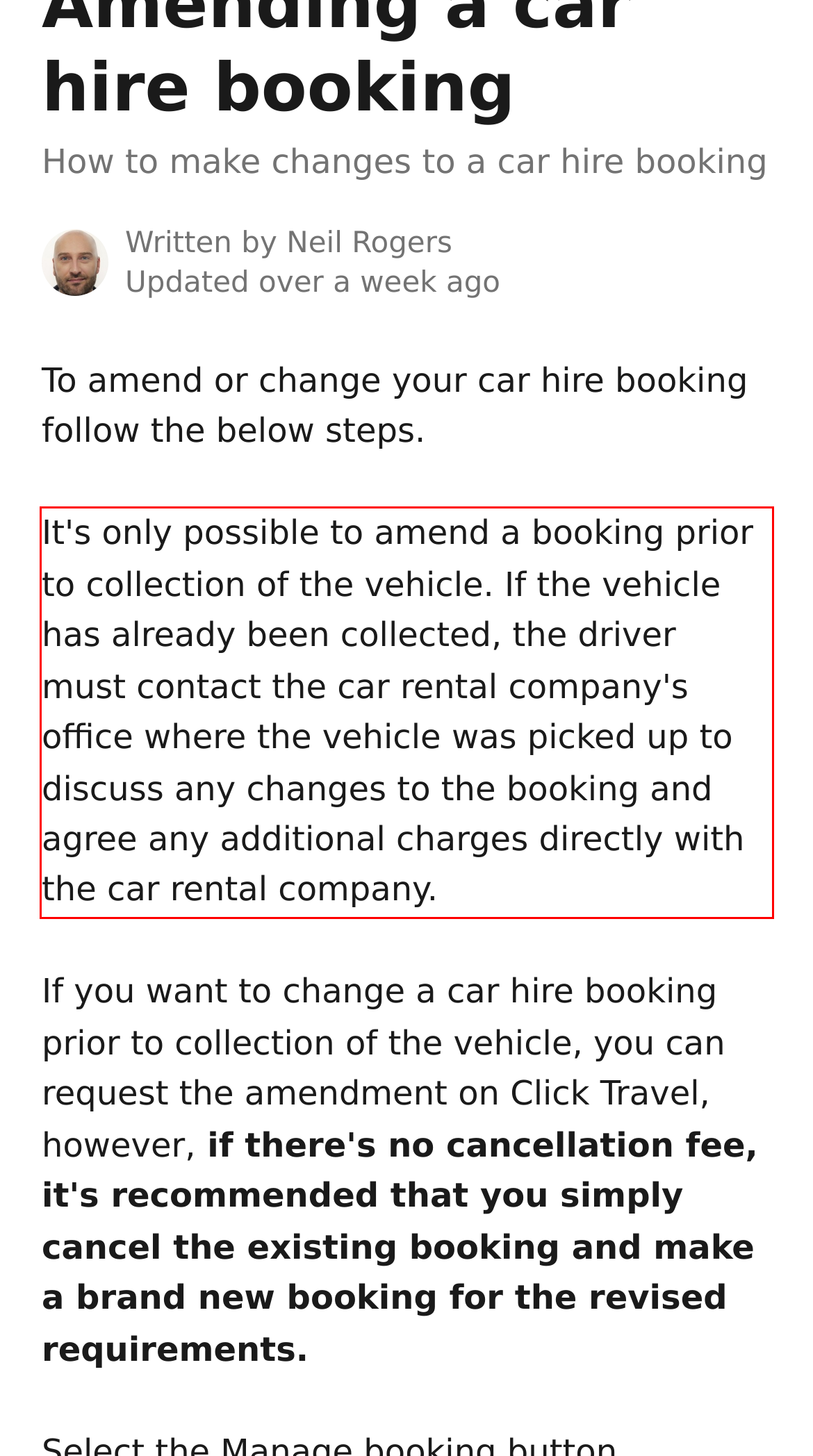Please extract the text content within the red bounding box on the webpage screenshot using OCR.

It's only possible to amend a booking prior to collection of the vehicle. If the vehicle has already been collected, the driver must contact the car rental company's office where the vehicle was picked up to discuss any changes to the booking and agree any additional charges directly with the car rental company.